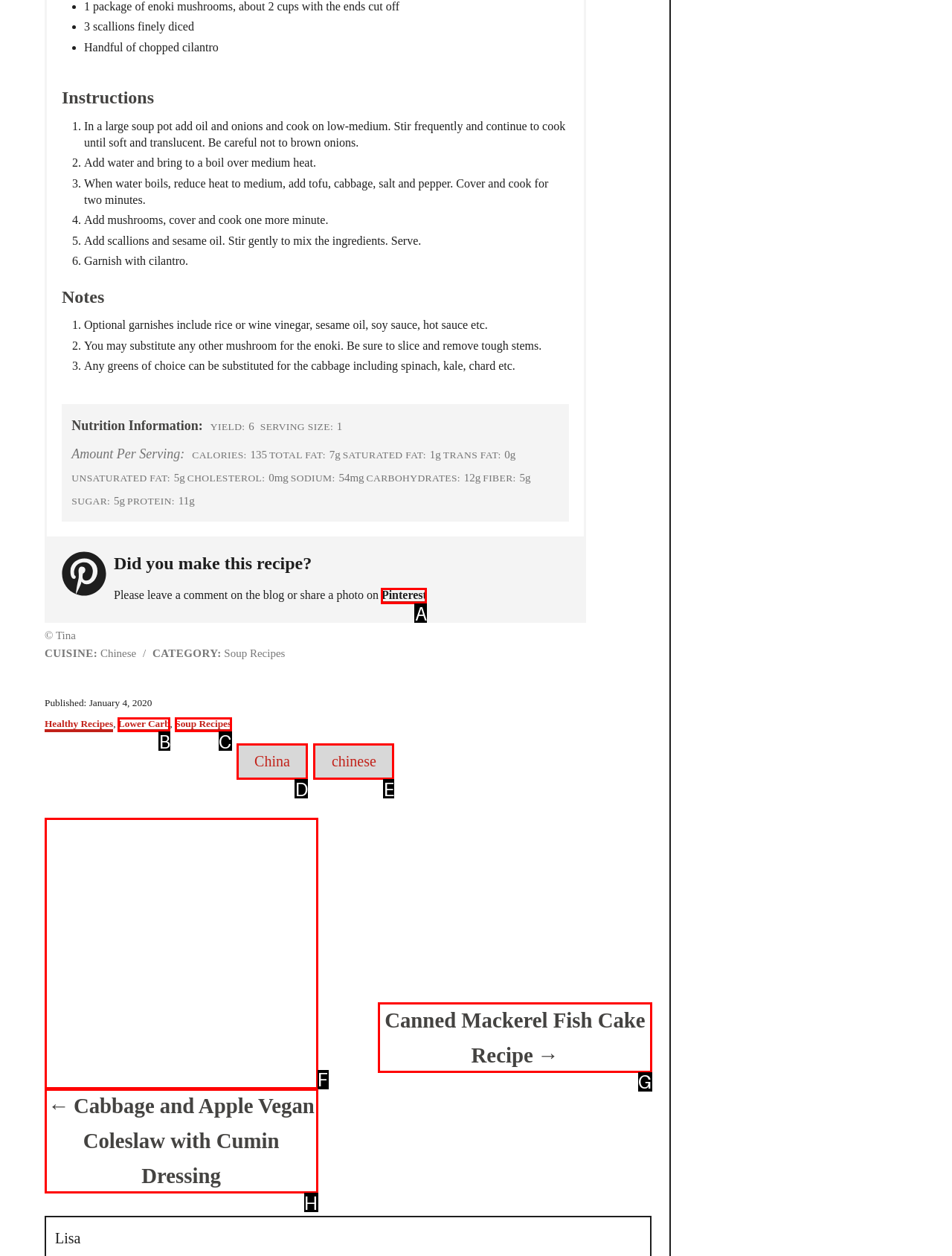Tell me which one HTML element best matches the description: Canned Mackerel Fish Cake Recipe Answer with the option's letter from the given choices directly.

G